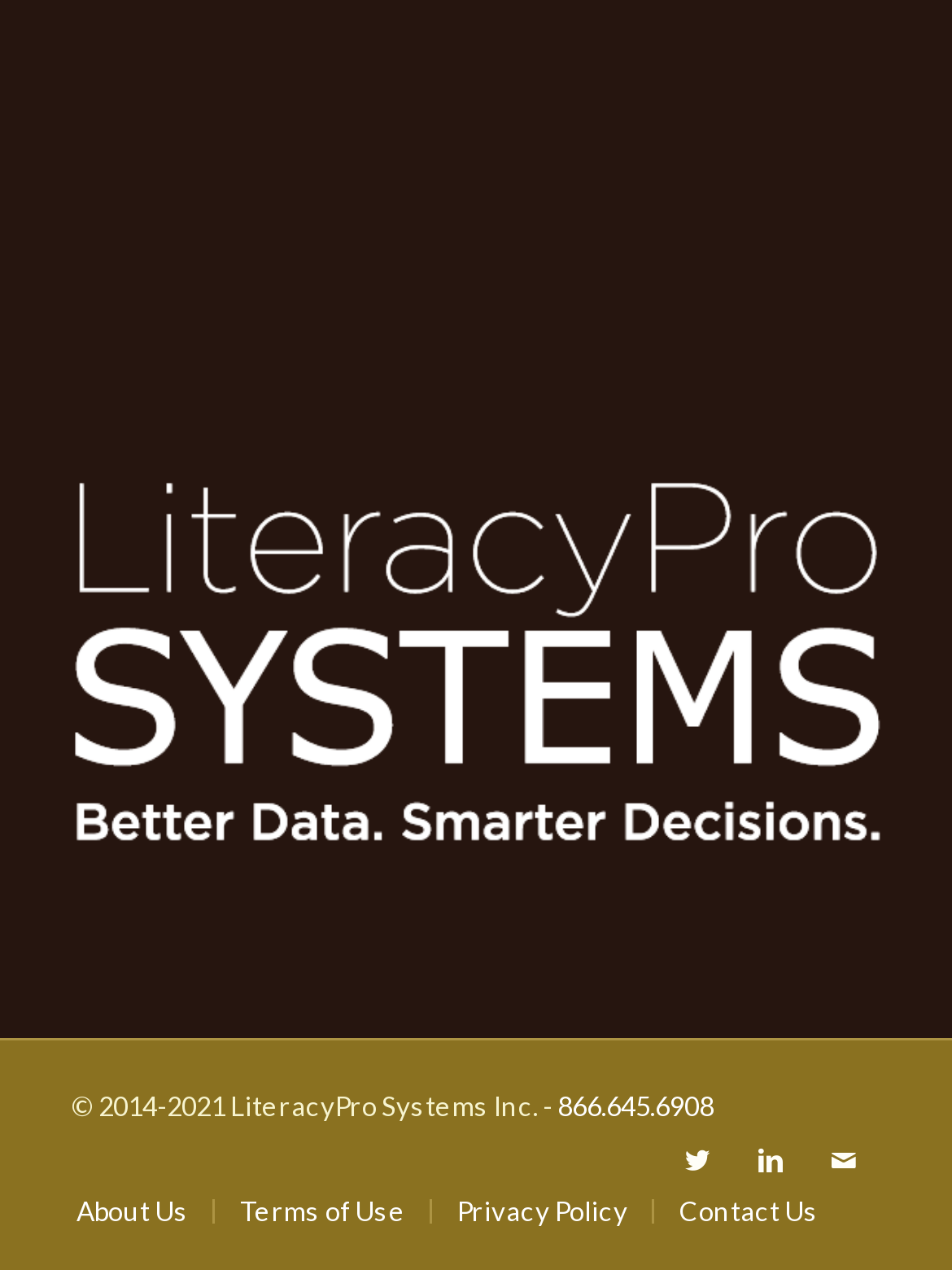Pinpoint the bounding box coordinates of the clickable element needed to complete the instruction: "View terms and conditions". The coordinates should be provided as four float numbers between 0 and 1: [left, top, right, bottom].

[0.252, 0.941, 0.426, 0.966]